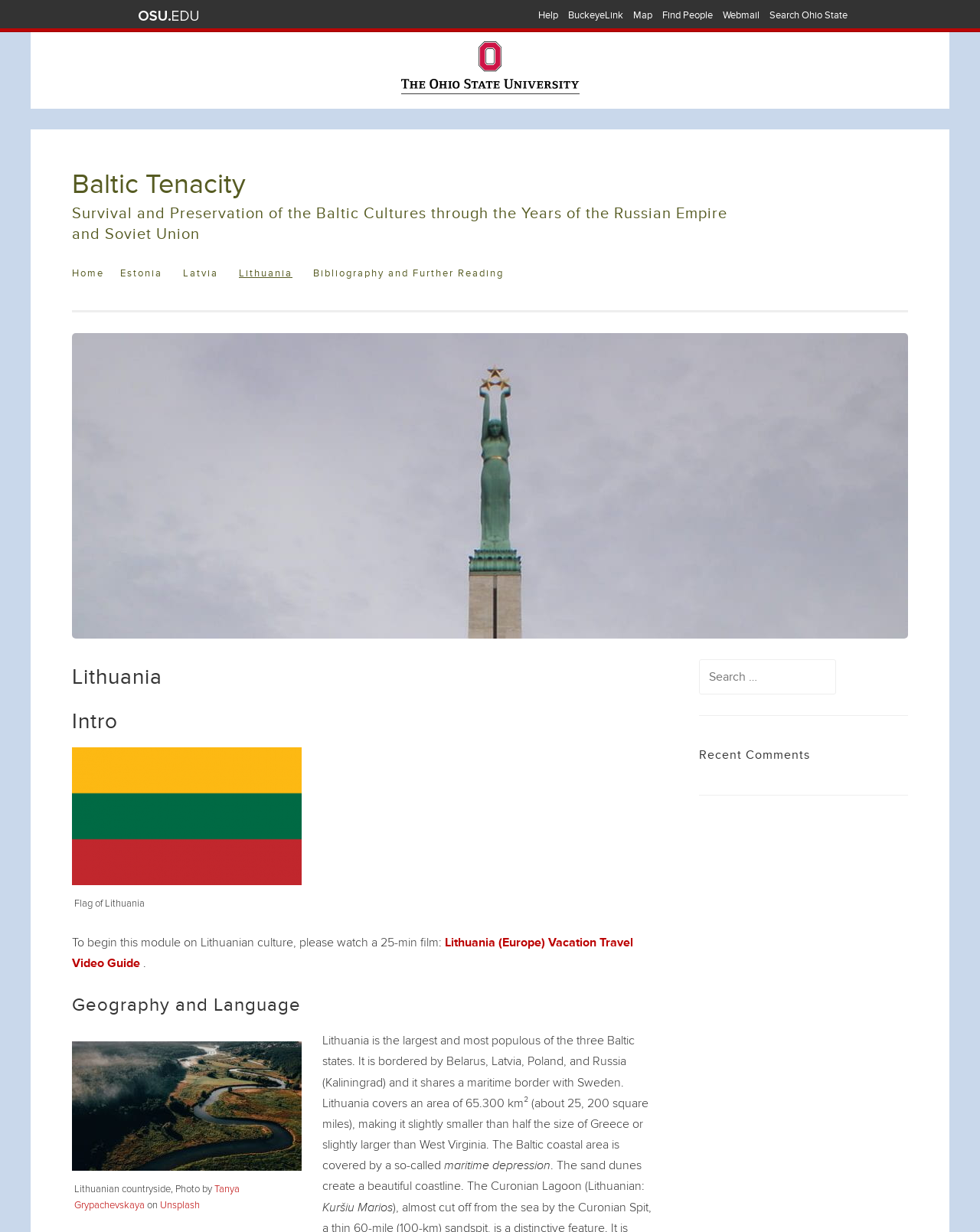Please find the bounding box coordinates of the element that you should click to achieve the following instruction: "View the 'Recent Comments'". The coordinates should be presented as four float numbers between 0 and 1: [left, top, right, bottom].

[0.713, 0.606, 0.927, 0.62]